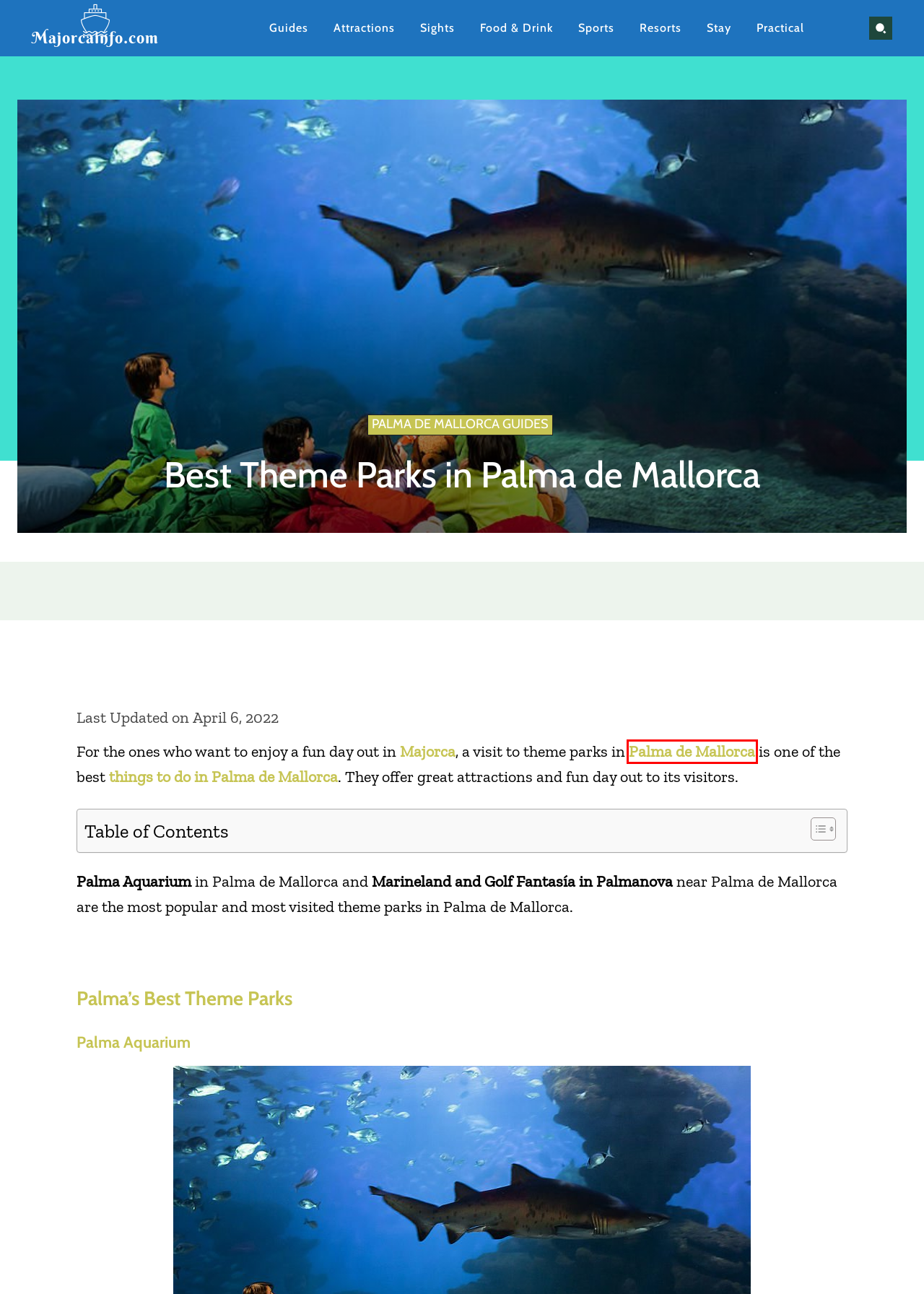Review the webpage screenshot and focus on the UI element within the red bounding box. Select the best-matching webpage description for the new webpage that follows after clicking the highlighted element. Here are the candidates:
A. Palma de Mallorca Guides Archives - Majorca Info
B. Top 14 Holiday Resorts & Destinations in Majorca + Advice
C. Accommodation Archives - Majorca Info
D. Things to Do in Palma de Mallorca (Main Attractions + Insider Guide)
E. Places to See in Palma de Mallorca (Main Sights + Advice) - Majorca Info
F. Tourist Information Archives - Majorca Info
G. Travel Guide & Holidays to Majorca - Mallorca 2024
H. Palma de Mallorca: Holidays, Top Things to Do See + Advice

H